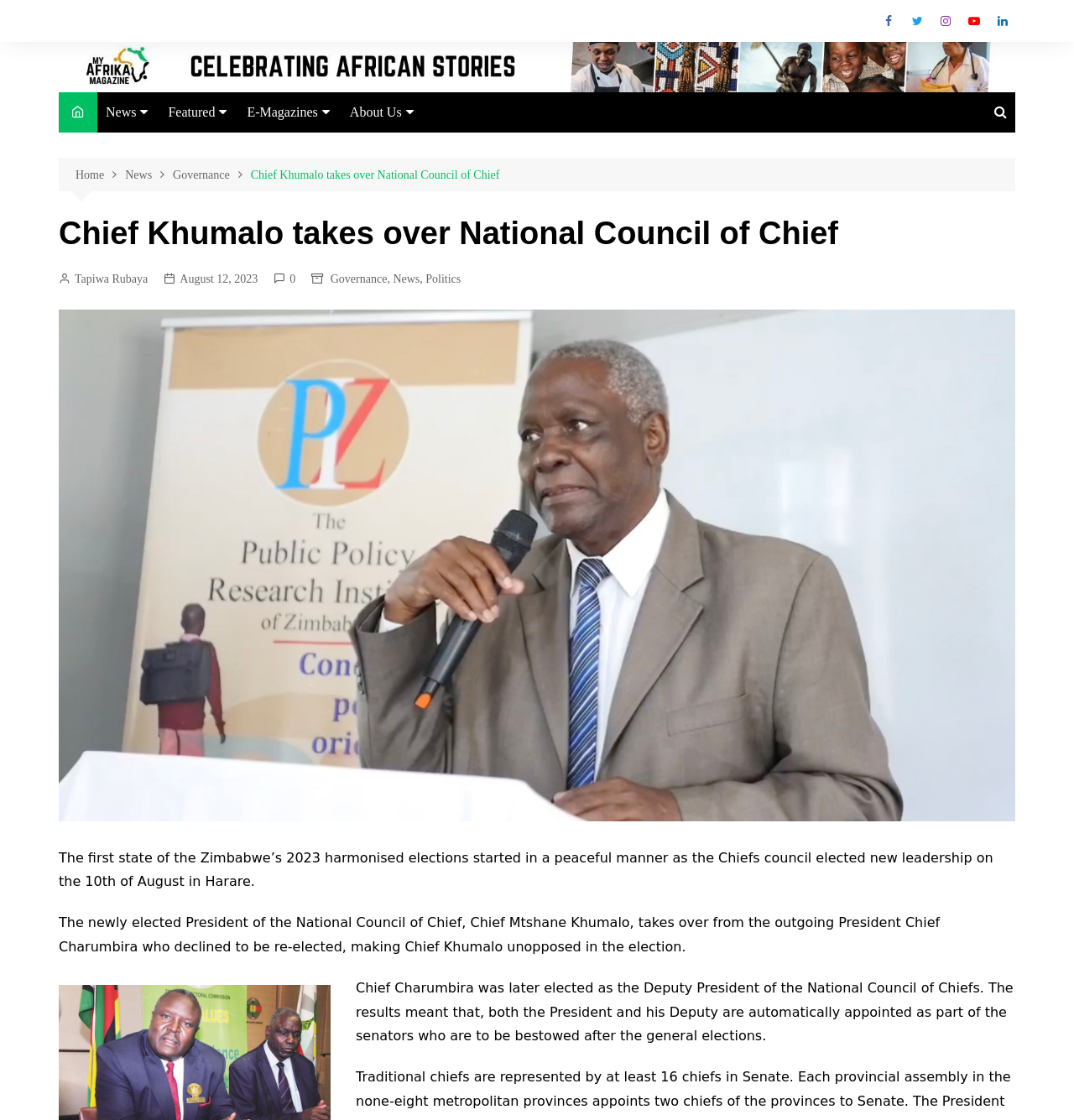Please specify the coordinates of the bounding box for the element that should be clicked to carry out this instruction: "Go to Governance page". The coordinates must be four float numbers between 0 and 1, formatted as [left, top, right, bottom].

[0.091, 0.193, 0.262, 0.217]